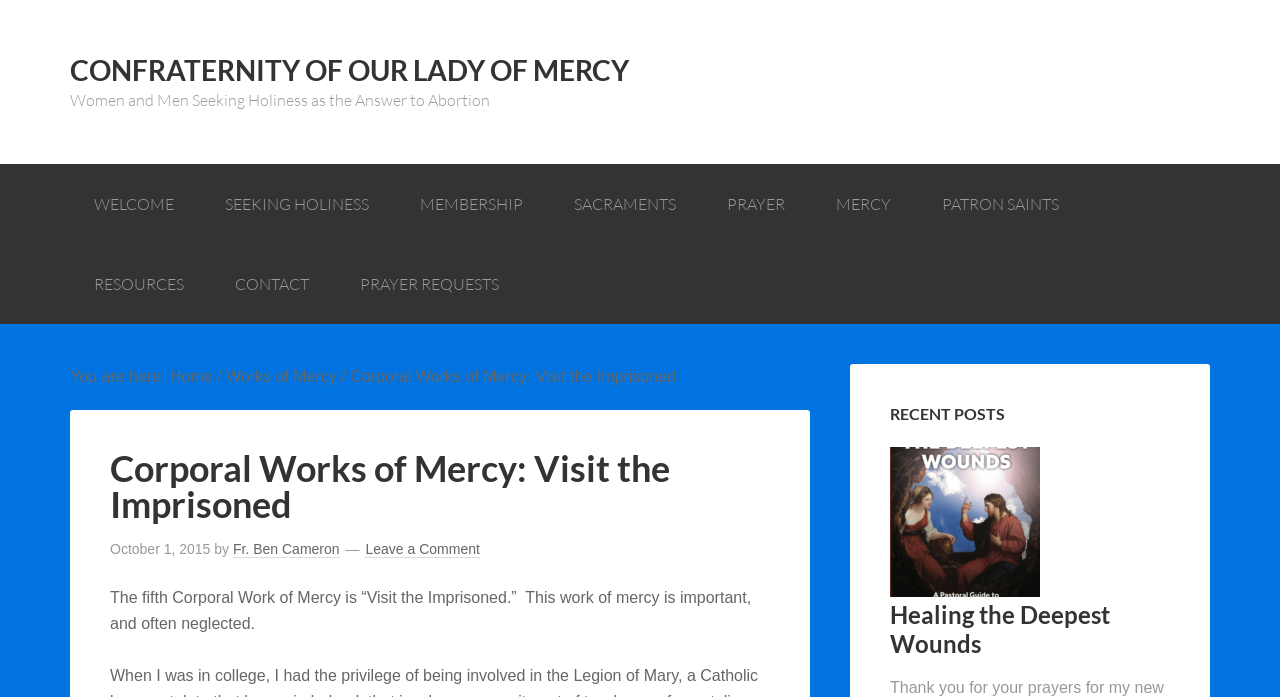Please locate the clickable area by providing the bounding box coordinates to follow this instruction: "Leave a comment on the article".

[0.286, 0.776, 0.375, 0.801]